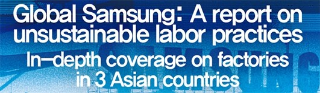Explain the details of the image you are viewing.

The image features a bold and impactful graphic titled "Global Samsung: A report on unsustainable labor practices." This striking title is accompanied by a subtitle that emphasizes the focus on "In-depth coverage on factories in 3 Asian countries," highlighting the scope of the investigation. The design conveys a sense of urgency and critical inquiry regarding labor conditions, suggesting an exposé on the practices within Samsung's factories, particularly in the context of labor rights. This image effectively captures the serious tone of the report, drawing attention to the pressing issues faced by workers in the electronics industry.